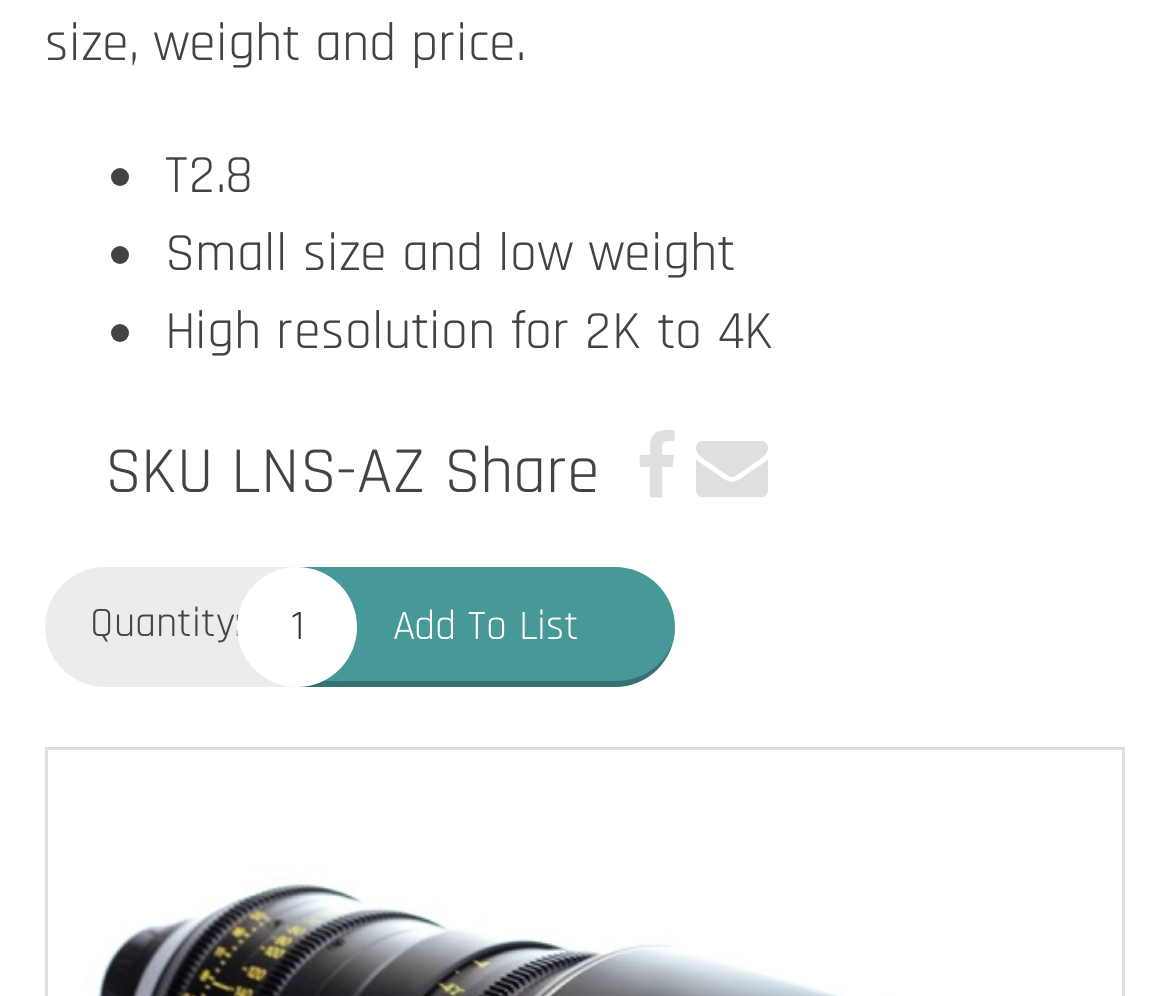Using the webpage screenshot, locate the HTML element that fits the following description and provide its bounding box: "parent_node: Share".

[0.544, 0.428, 0.579, 0.518]